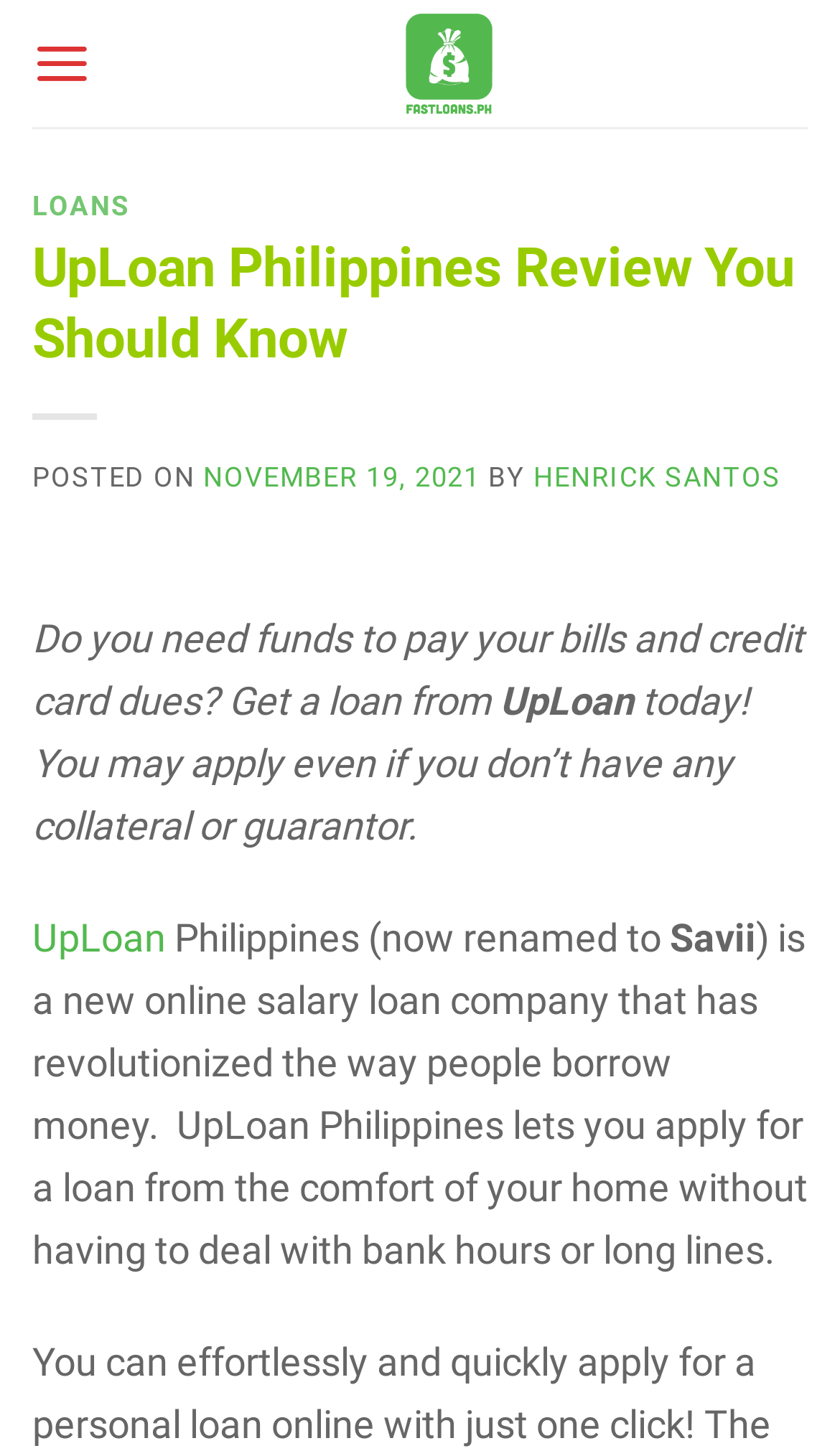What is the purpose of UpLoan?
Provide a concise answer using a single word or phrase based on the image.

To provide online salary loans